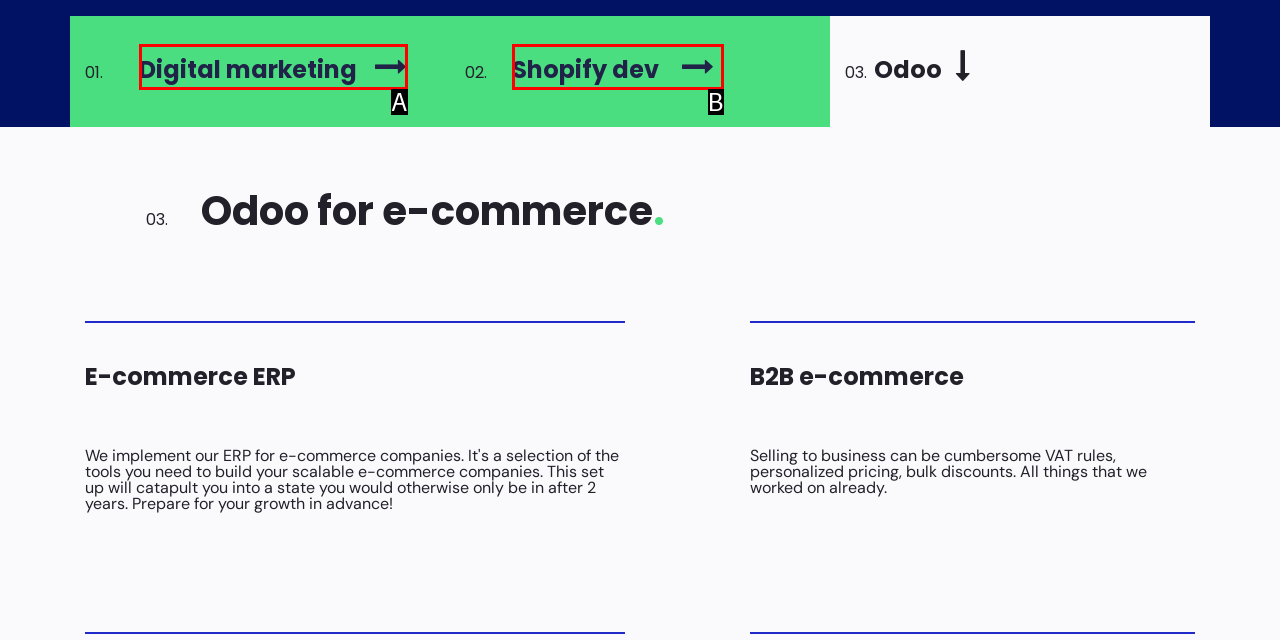Match the description to the correct option: Digital marketing
Provide the letter of the matching option directly.

A